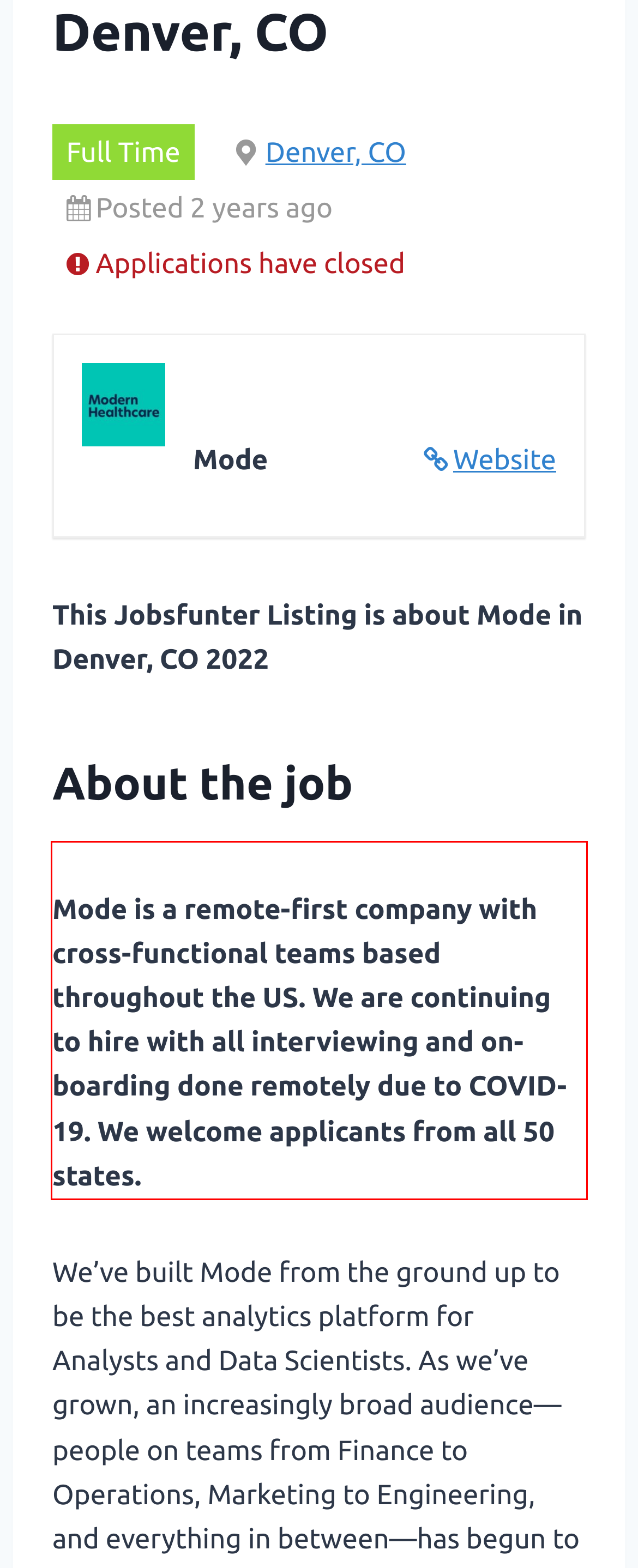The screenshot provided shows a webpage with a red bounding box. Apply OCR to the text within this red bounding box and provide the extracted content.

Mode is a remote-first company with cross-functional teams based throughout the US. We are continuing to hire with all interviewing and on-boarding done remotely due to COVID-19. We welcome applicants from all 50 states.